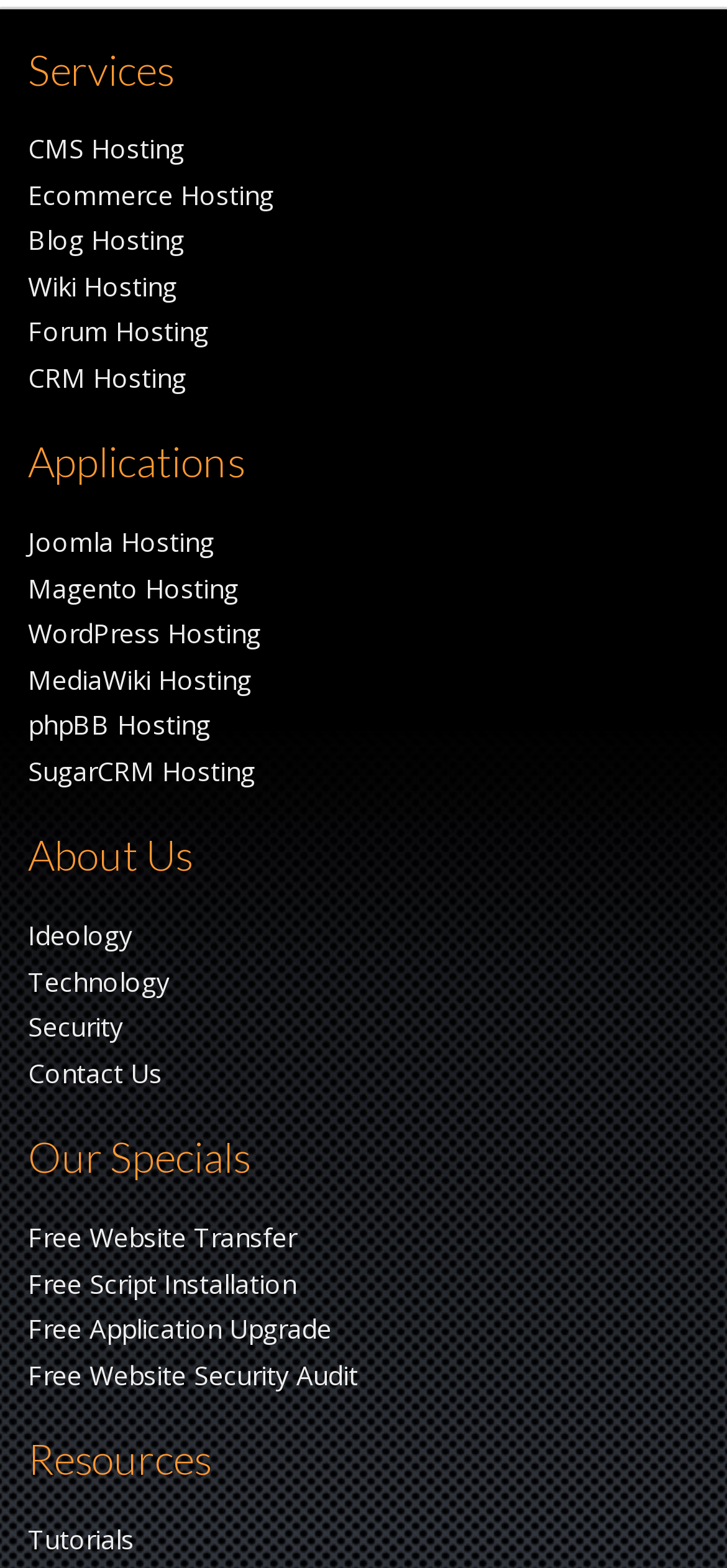What is the last link under the 'Resources' heading?
Could you answer the question in a detailed manner, providing as much information as possible?

I looked at the 'Resources' heading and found the last link to be 'Tutorials'.